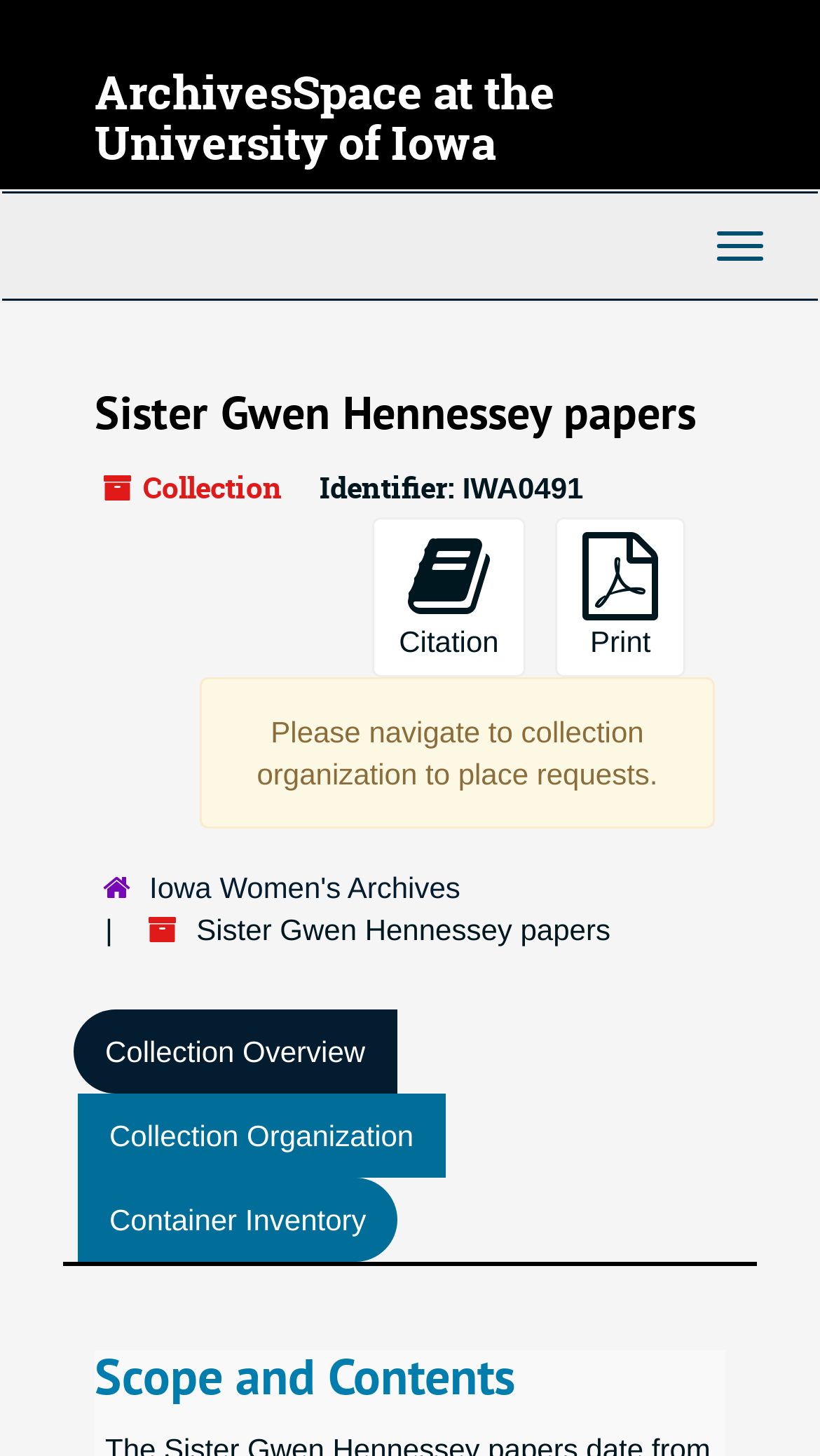Can you look at the image and give a comprehensive answer to the question:
What is the identifier of the collection?

I found the answer by looking at the static text element with the text 'IWA0491' which is located below the 'Identifier:' label.